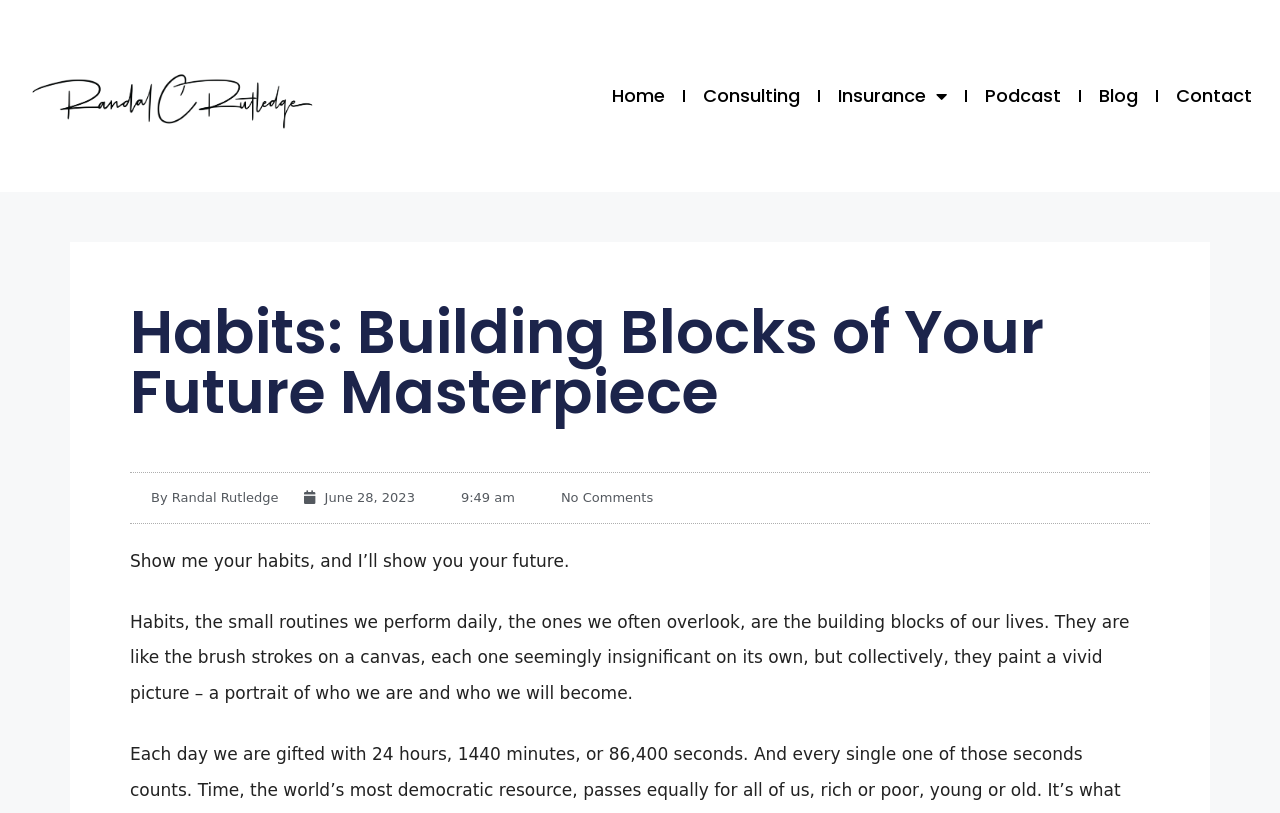Given the element description Contact, specify the bounding box coordinates of the corresponding UI element in the format (top-left x, top-left y, bottom-right x, bottom-right y). All values must be between 0 and 1.

[0.905, 0.097, 0.992, 0.139]